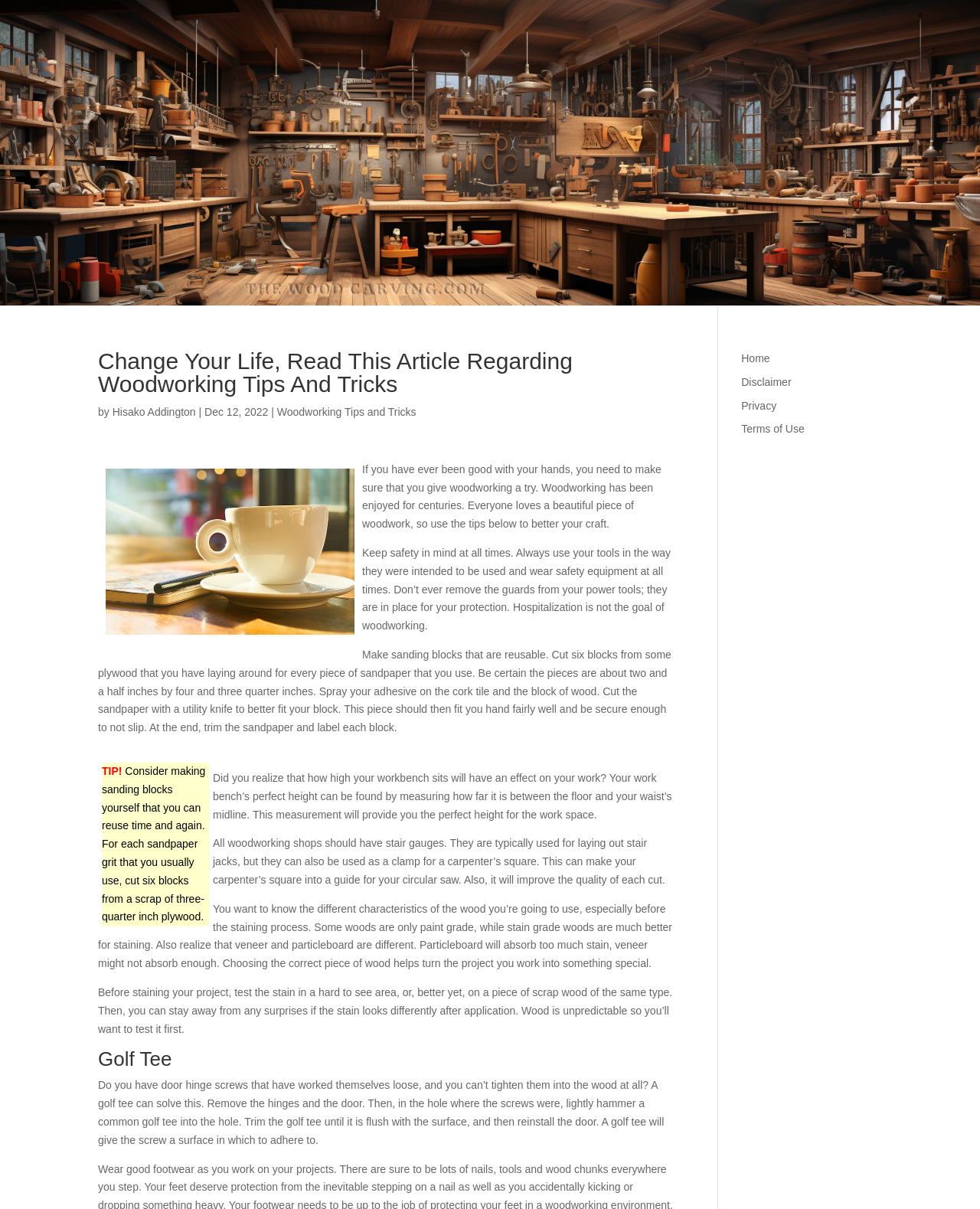Illustrate the webpage thoroughly, mentioning all important details.

The webpage is about woodworking tips and tricks, with a focus on providing helpful advice for those interested in the craft. At the top of the page, there is a heading that reads "Change Your Life, Read This Article Regarding Woodworking Tips And Tricks" followed by the author's name, "Hisako Addington", and the date "Dec 12, 2022". 

Below the heading, there is an image that takes up about a quarter of the page. To the right of the image, there is a link to "Woodworking Tips and Tricks". 

The main content of the page is divided into several sections, each providing a specific tip or trick related to woodworking. The first section discusses the importance of safety in woodworking, emphasizing the need to use tools correctly and wear safety equipment. 

The next section provides a tip on making reusable sanding blocks, with a detailed description of the process. This is followed by another section that discusses the importance of workbench height and how it can affect one's work. 

Other sections on the page cover topics such as using stair gauges, understanding the characteristics of different types of wood, testing stain on wood, and using a golf tee to fix loose door hinge screws. 

At the bottom of the page, there are links to other pages on the website, including "Home", "Disclaimer", "Privacy", and "Terms of Use".